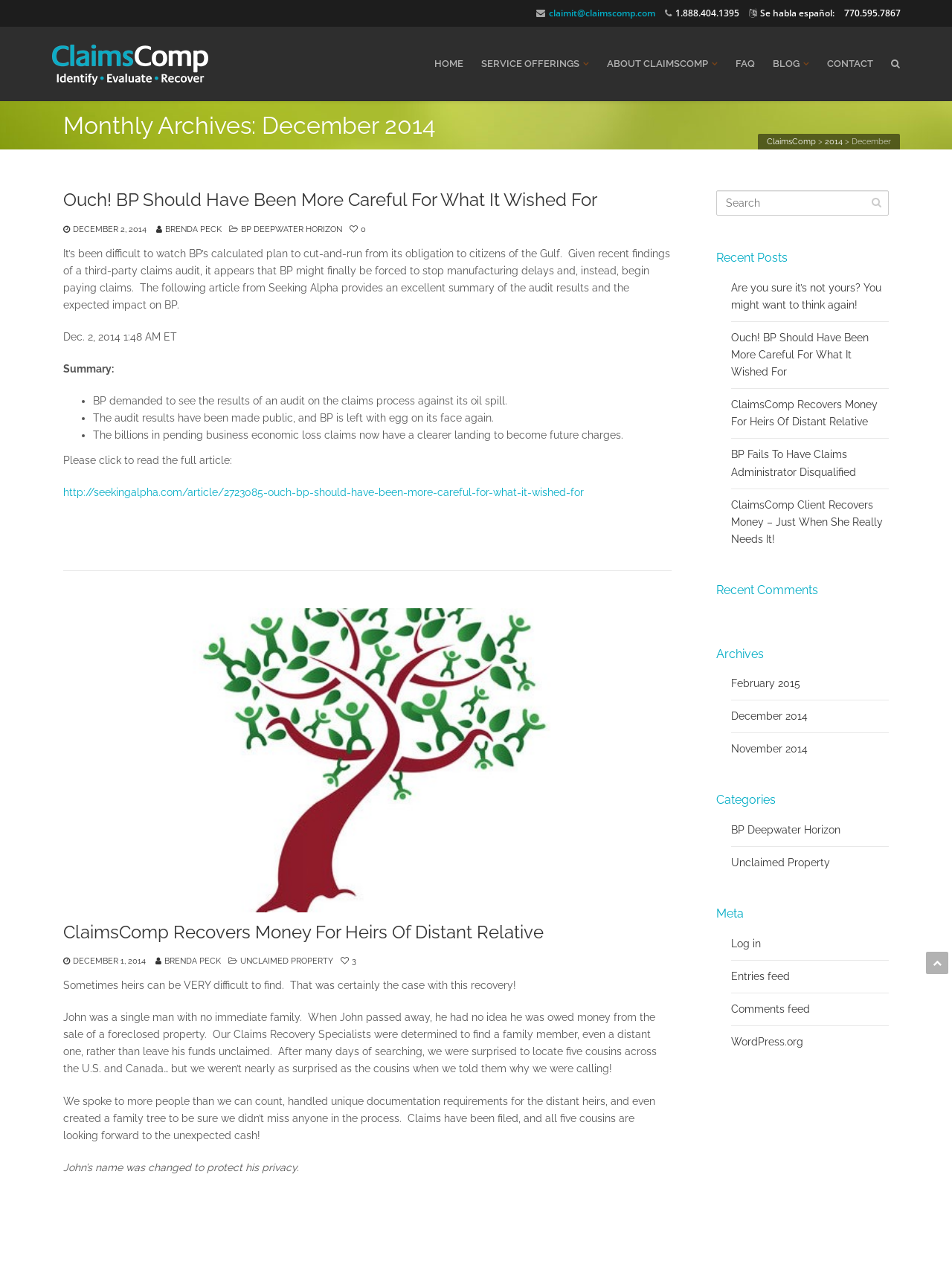Reply to the question with a brief word or phrase: What is the title of the first article on the webpage?

Ouch! BP Should Have Been More Careful For What It Wished For